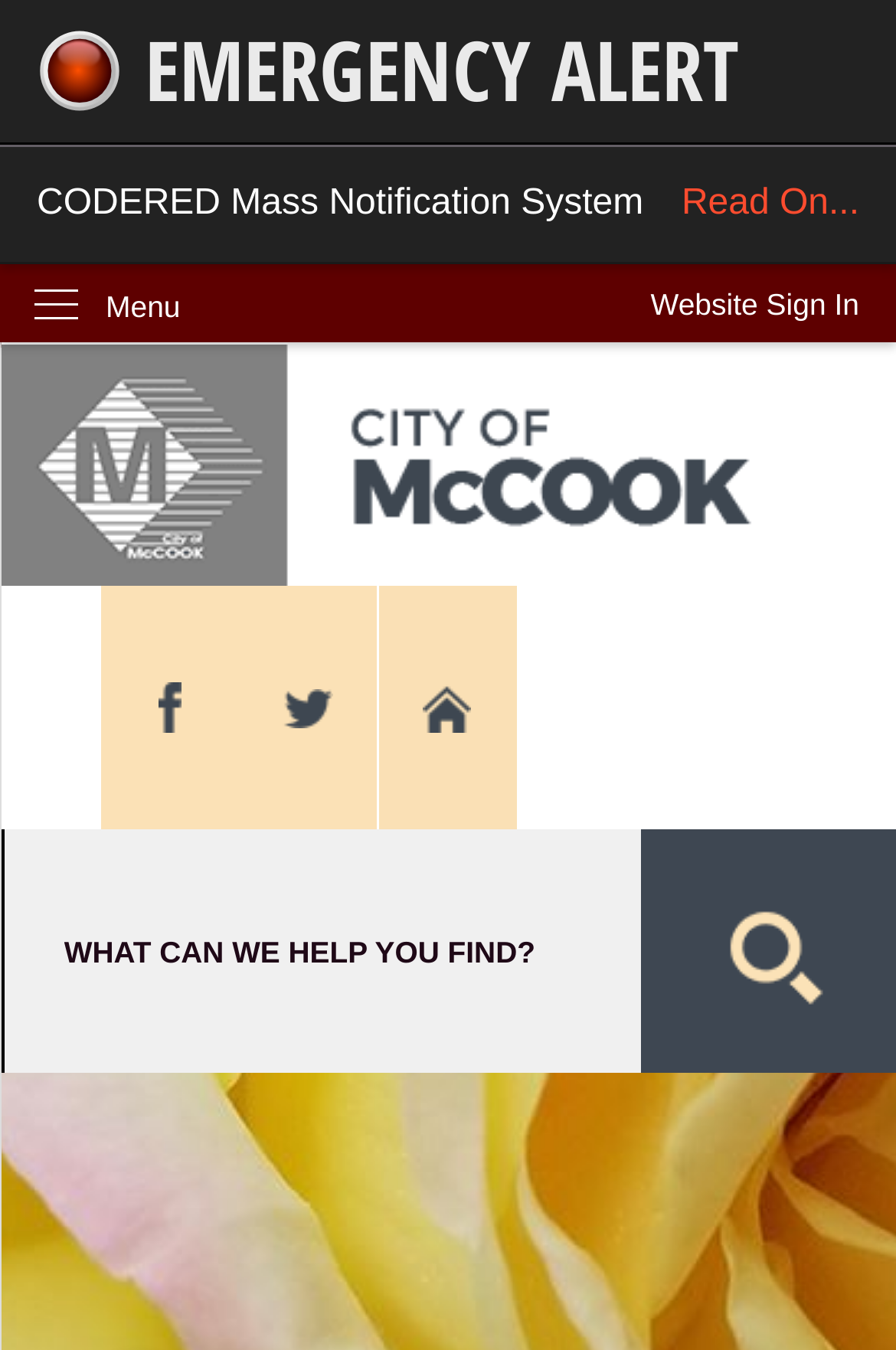Extract the bounding box coordinates for the HTML element that matches this description: "Click to edit...". The coordinates should be four float numbers between 0 and 1, i.e., [left, top, right, bottom].

[0.112, 0.434, 0.266, 0.614]